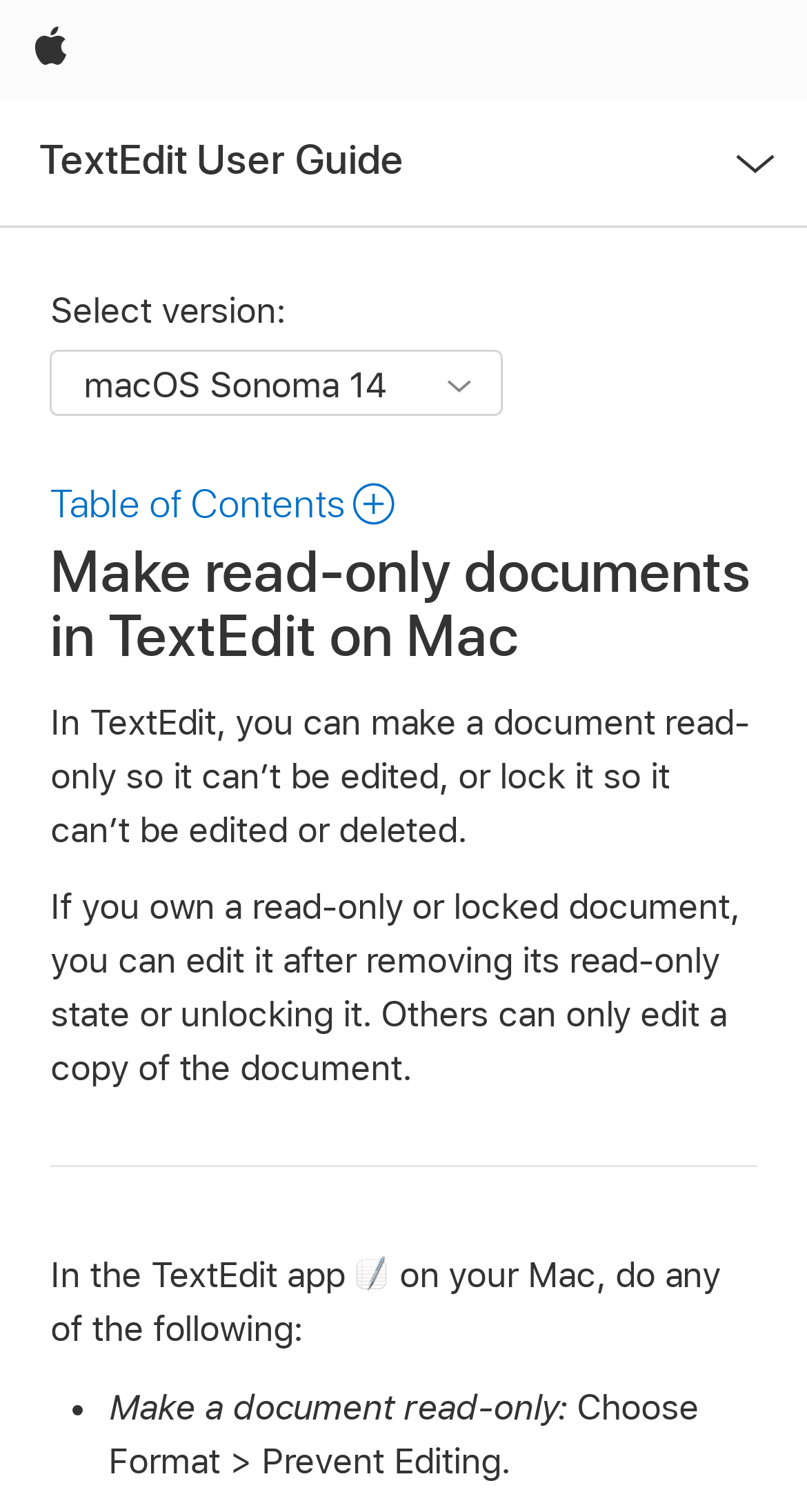Based on the element description Table of Contents, identify the bounding box coordinates for the UI element. The coordinates should be in the format (top-left x, top-left y, bottom-right x, bottom-right y) and within the 0 to 1 range.

[0.062, 0.318, 0.489, 0.349]